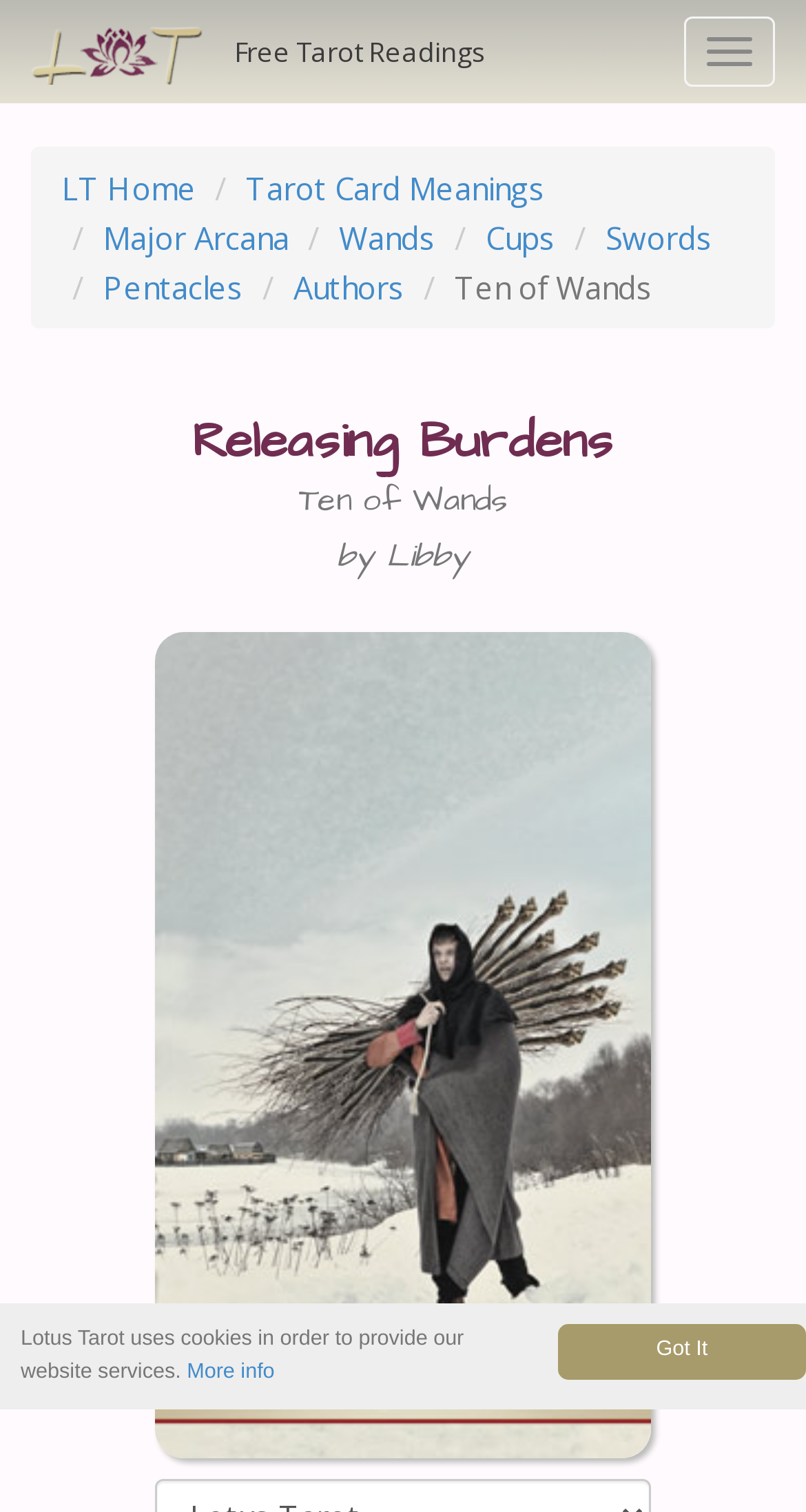Determine the bounding box coordinates of the element's region needed to click to follow the instruction: "go to home page". Provide these coordinates as four float numbers between 0 and 1, formatted as [left, top, right, bottom].

[0.0, 0.0, 0.642, 0.068]